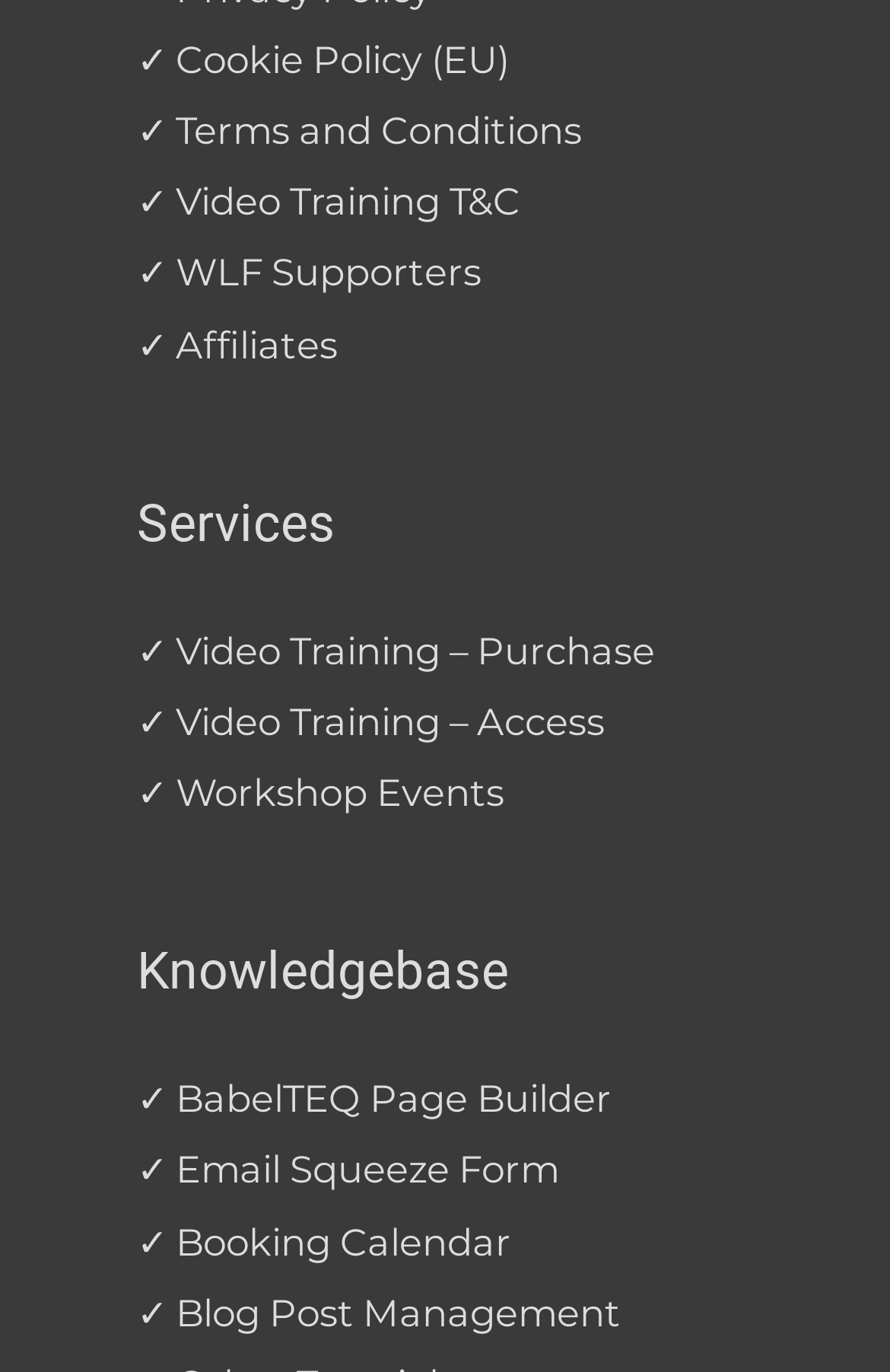How many links are under the 'Services' navigation?
Answer the question with a single word or phrase, referring to the image.

3